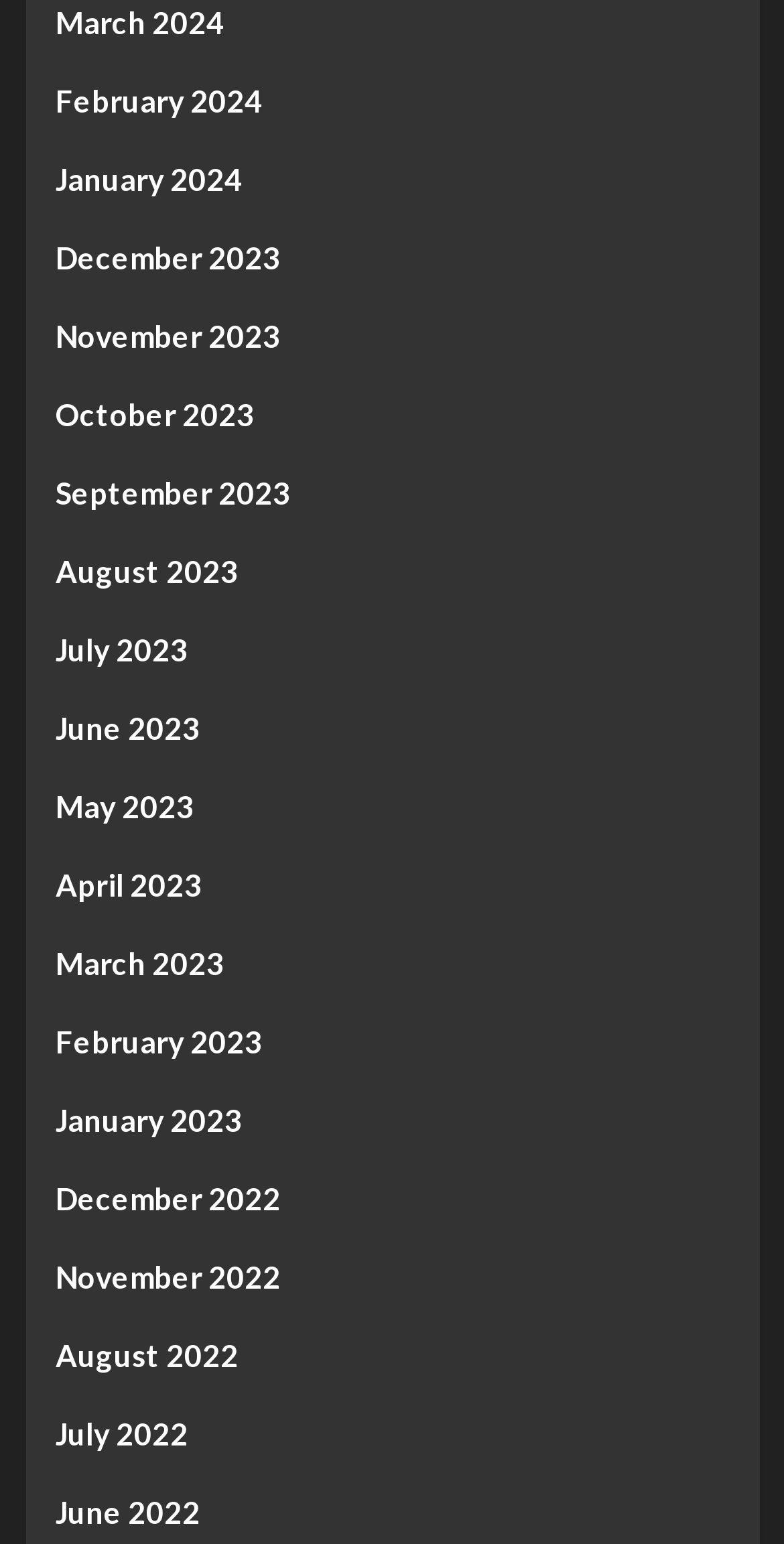Is August 2022 listed?
Using the visual information, reply with a single word or short phrase.

Yes